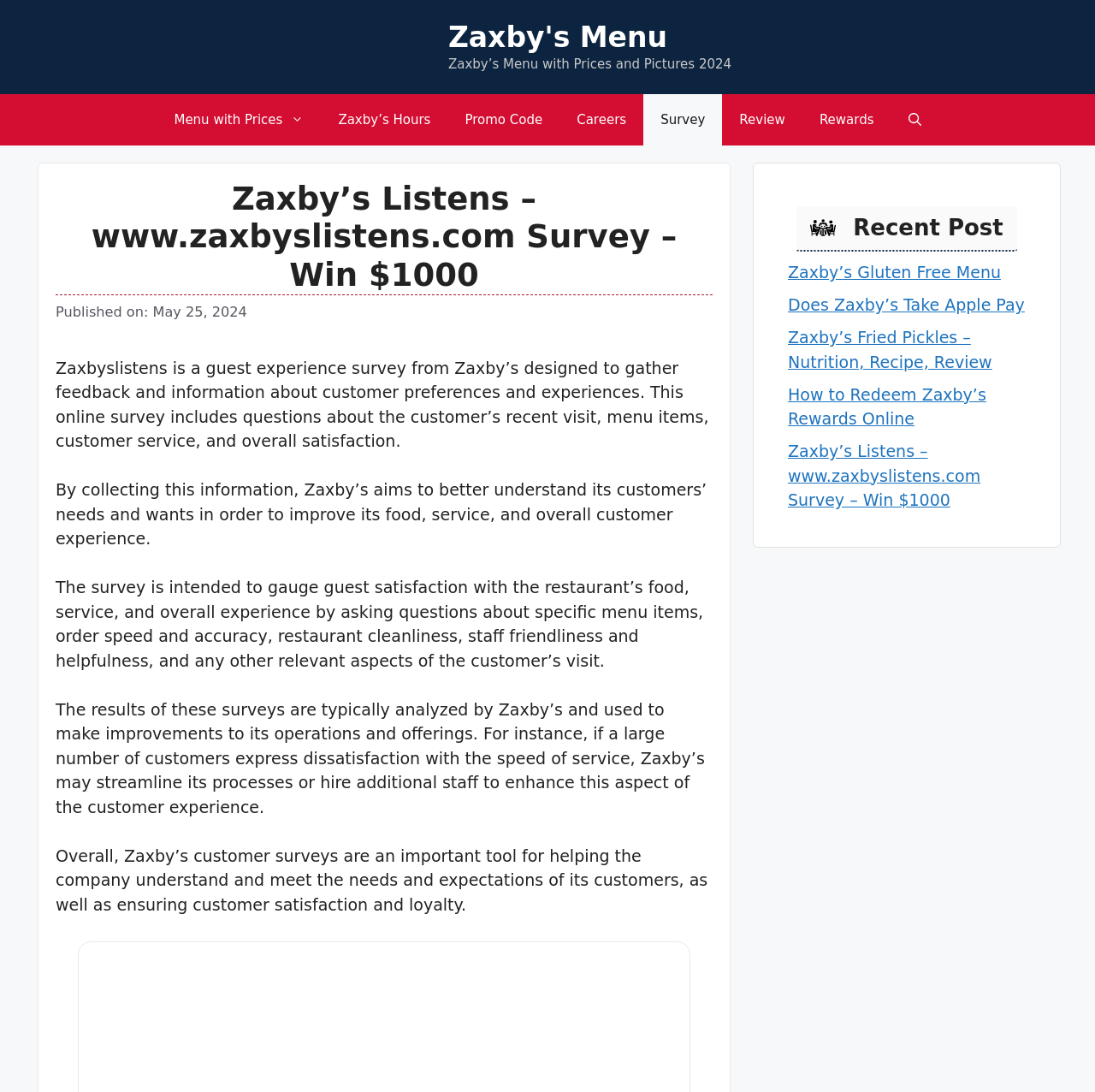Please determine the primary heading and provide its text.

Zaxby’s Listens – www.zaxbyslistens.com Survey – Win $1000